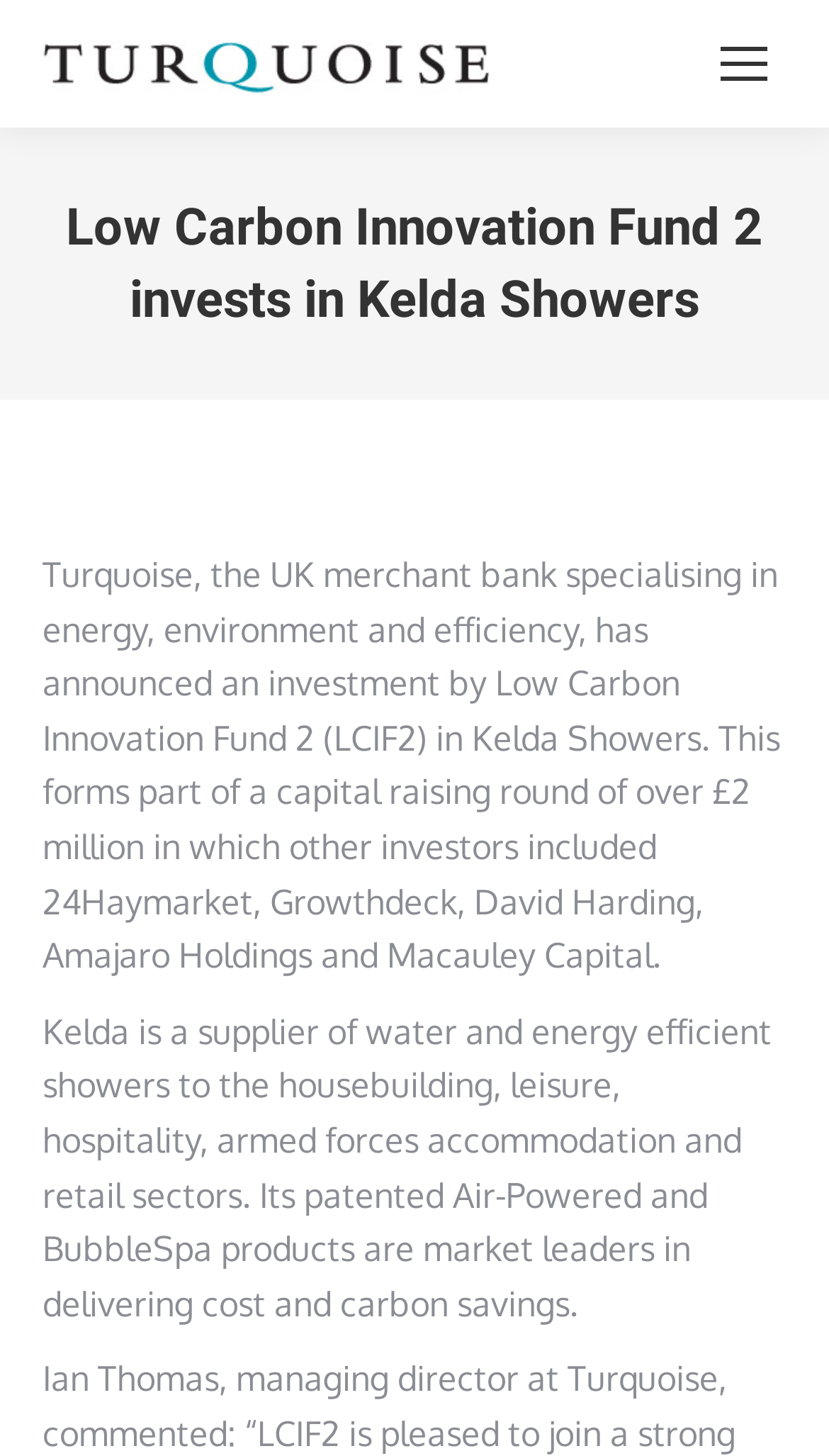Determine the bounding box of the UI element mentioned here: "alt="Turquoise"". The coordinates must be in the format [left, top, right, bottom] with values ranging from 0 to 1.

[0.051, 0.021, 0.59, 0.067]